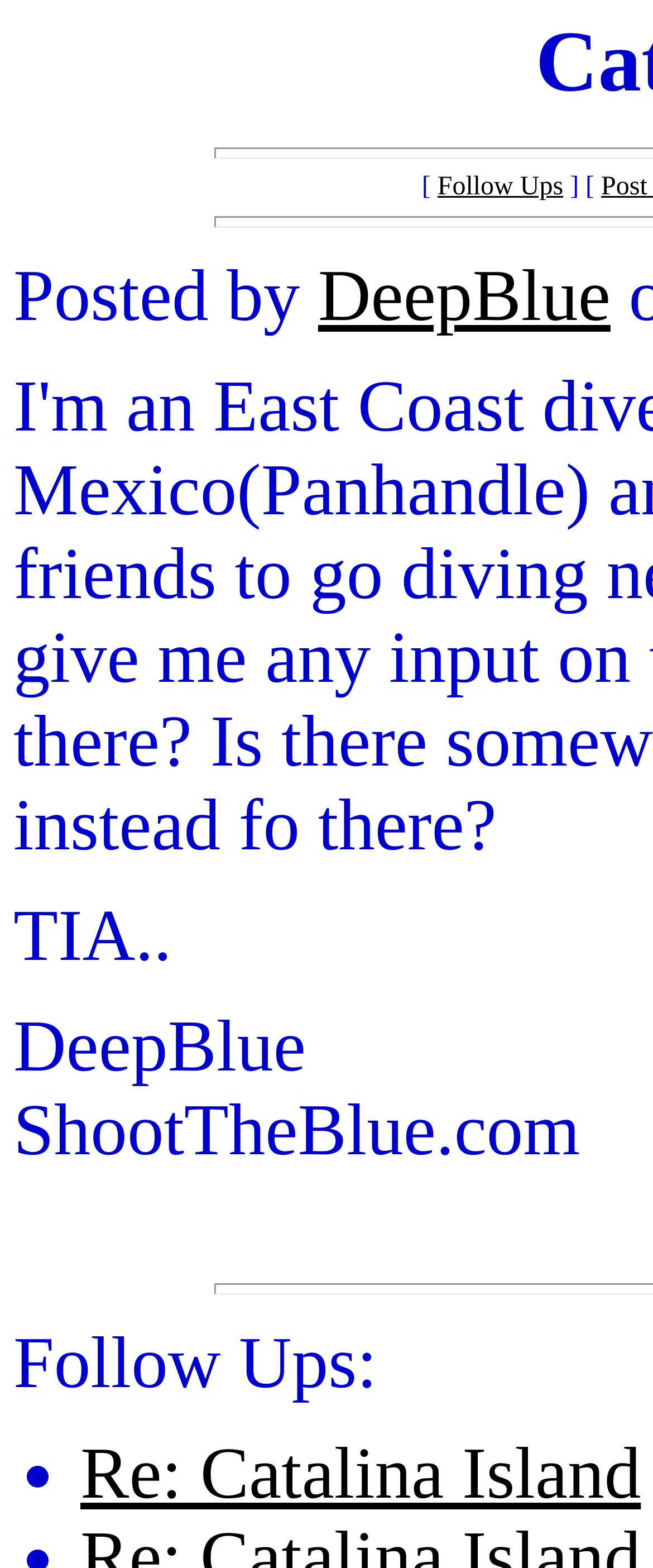What is the name of the person who posted?
Refer to the image and provide a concise answer in one word or phrase.

DeepBlue